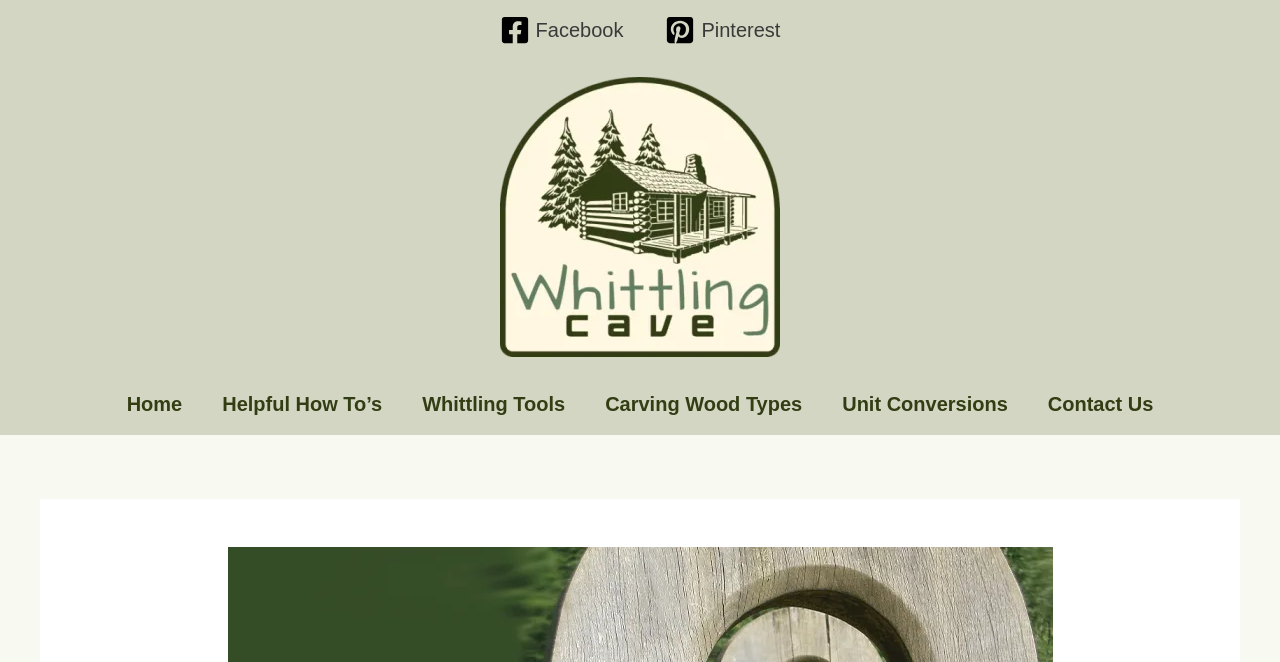Can you specify the bounding box coordinates for the region that should be clicked to fulfill this instruction: "go to Whittling Cave".

[0.391, 0.313, 0.609, 0.339]